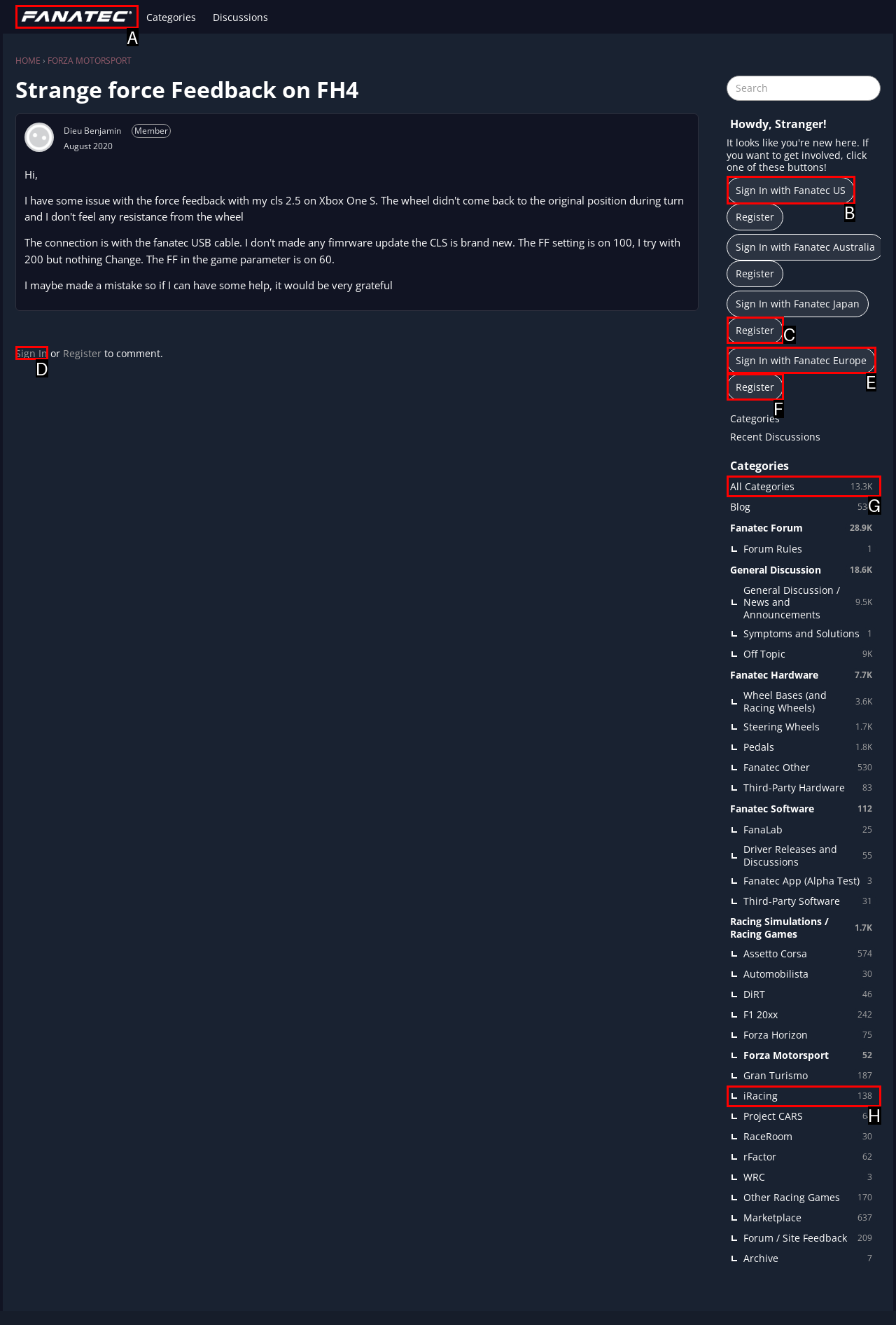To execute the task: View the survey on educational publishing frameworks, which one of the highlighted HTML elements should be clicked? Answer with the option's letter from the choices provided.

None